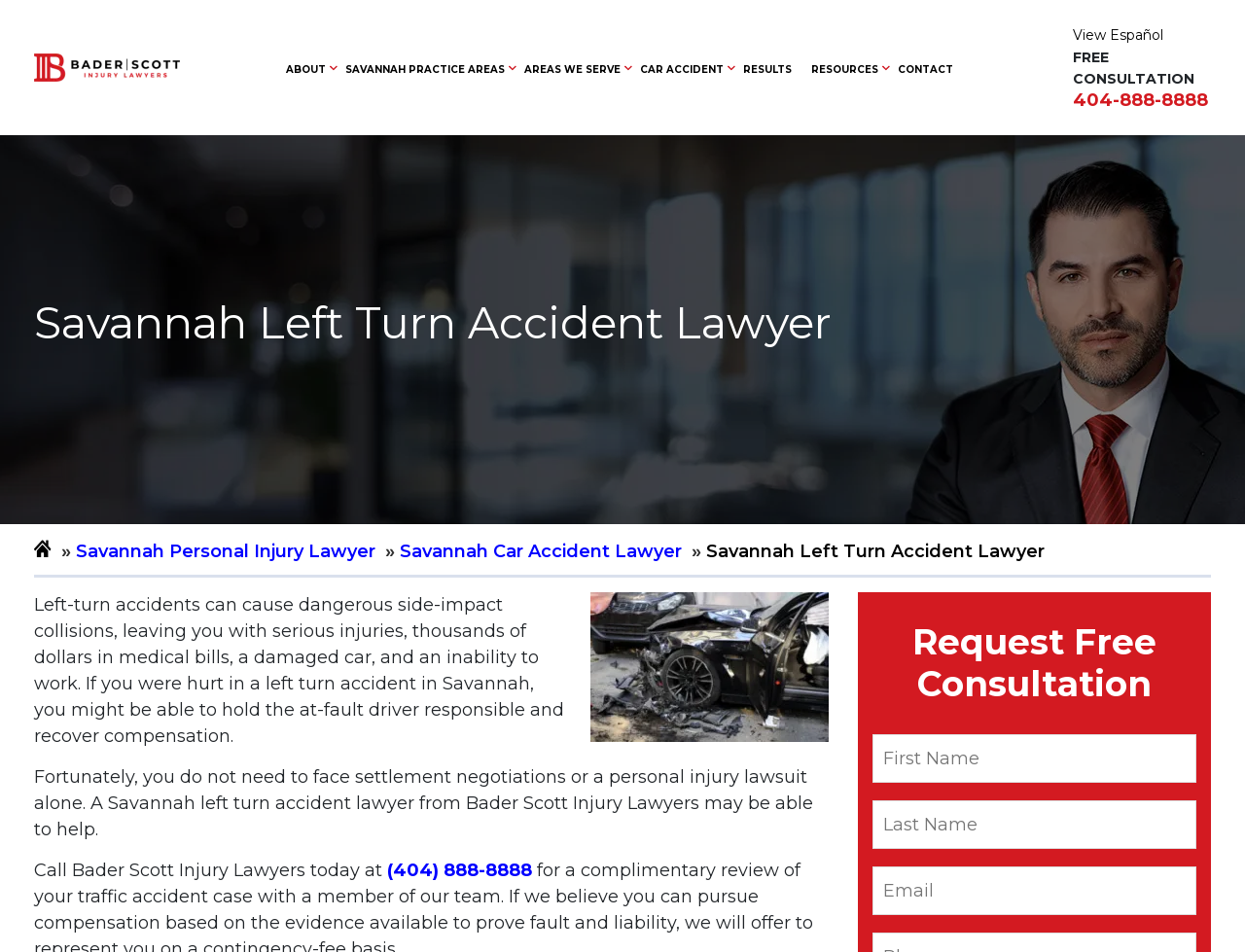Please determine the bounding box coordinates of the element's region to click in order to carry out the following instruction: "Request a free consultation". The coordinates should be four float numbers between 0 and 1, i.e., [left, top, right, bottom].

[0.701, 0.772, 0.961, 0.823]